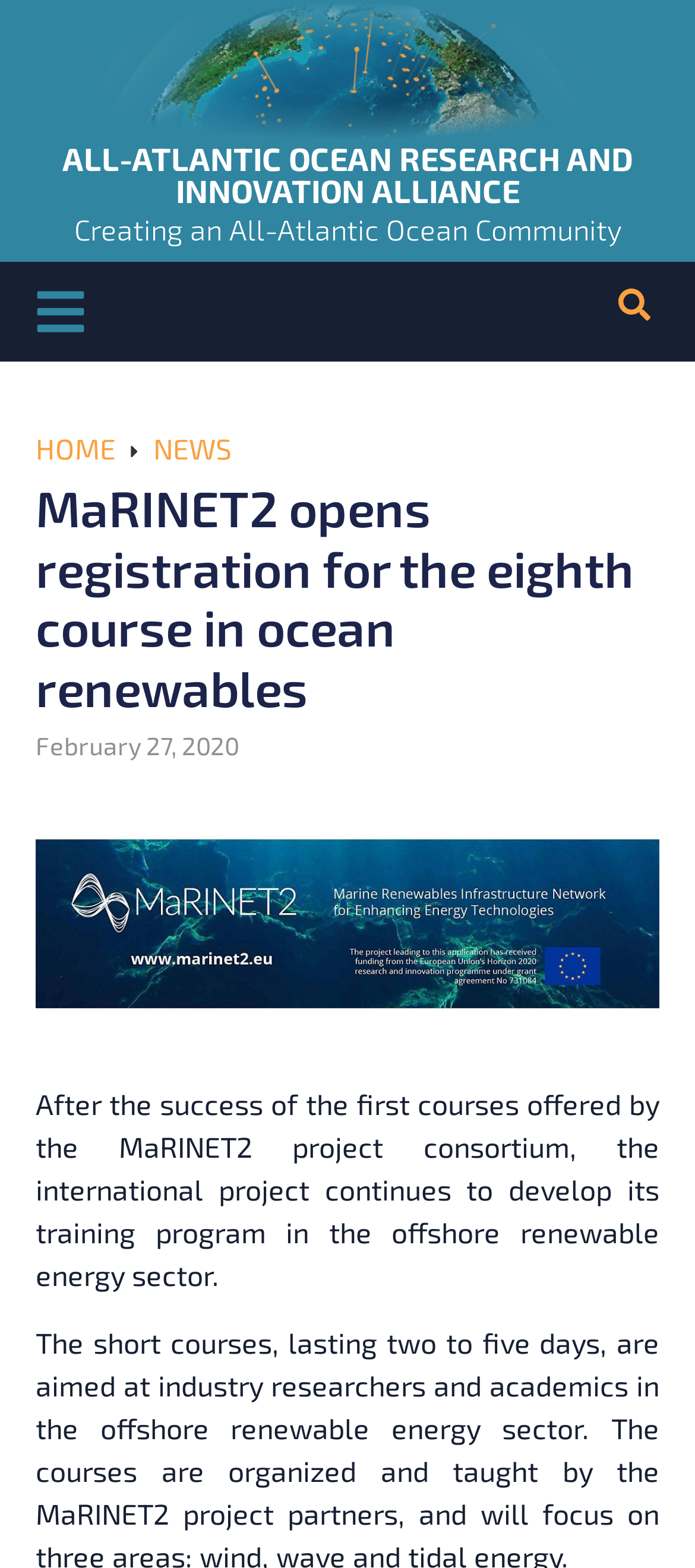Using the element description: "Creating an All-Atlantic Ocean Community", determine the bounding box coordinates. The coordinates should be in the format [left, top, right, bottom], with values between 0 and 1.

[0.106, 0.135, 0.894, 0.157]